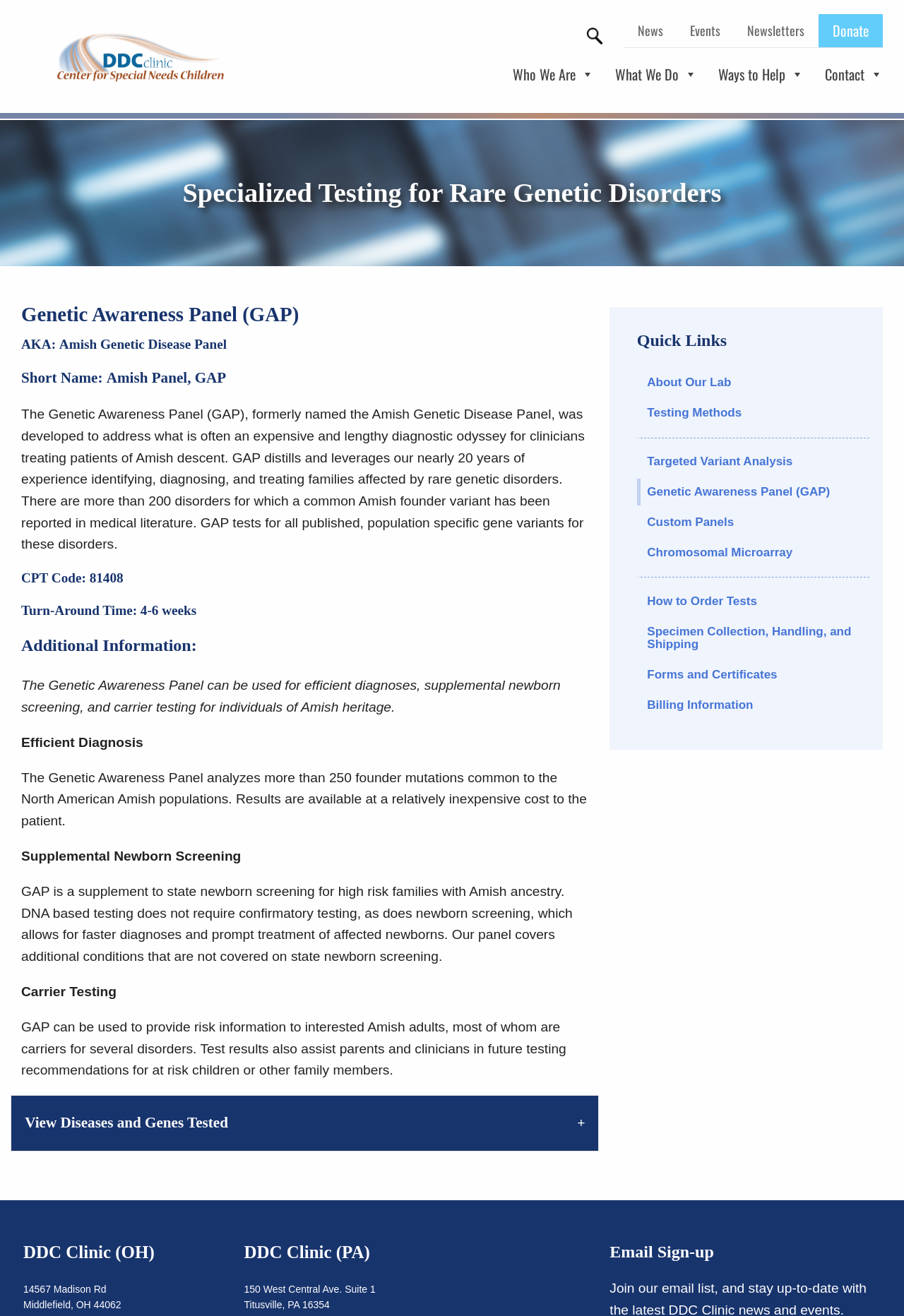Answer the following query concisely with a single word or phrase:
What is the purpose of the 'View Diseases and Genes Tested' link?

to view diseases and genes tested